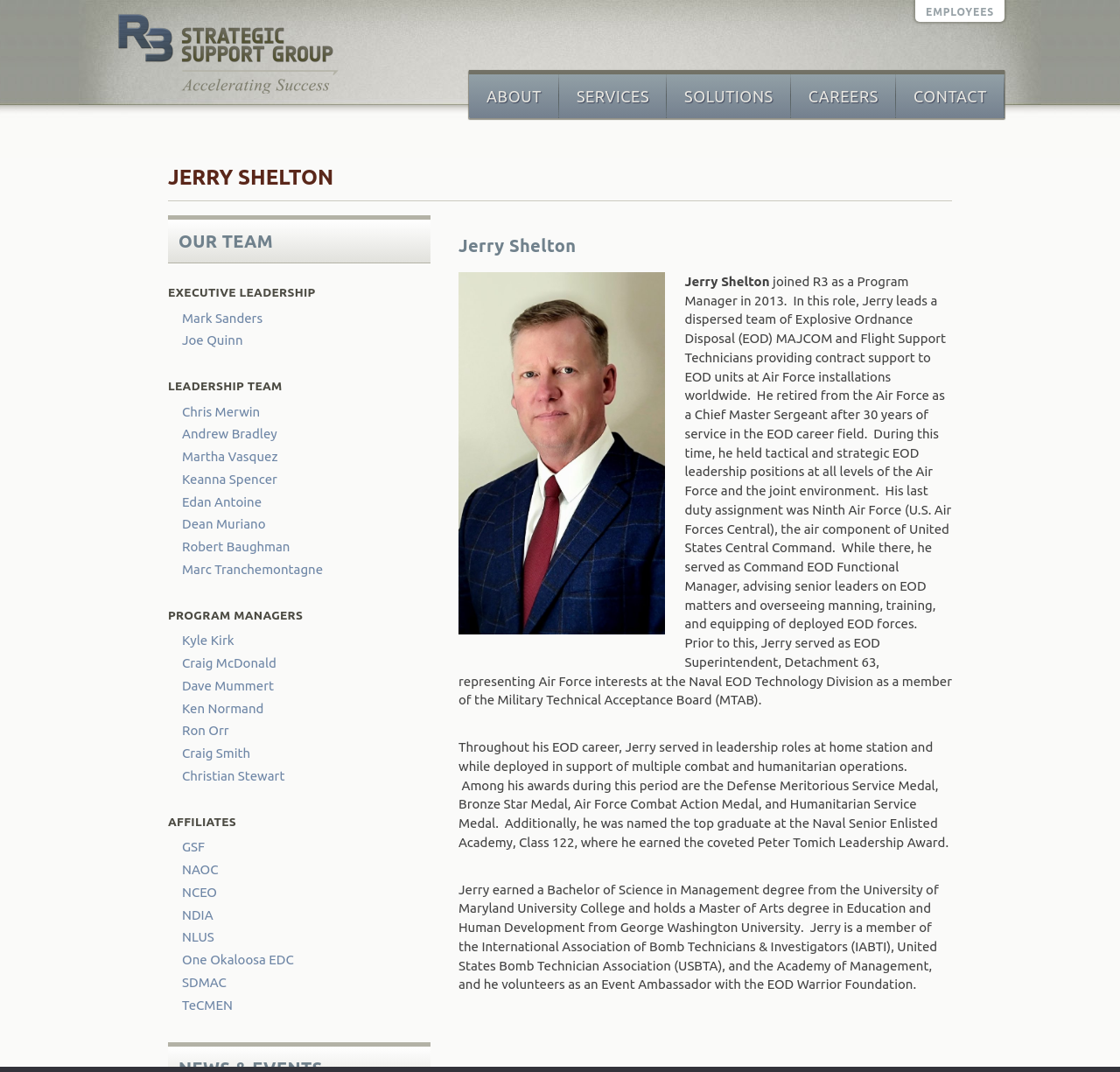From the screenshot, find the bounding box of the UI element matching this description: "Keanna Spencer". Supply the bounding box coordinates in the form [left, top, right, bottom], each a float between 0 and 1.

[0.162, 0.438, 0.359, 0.456]